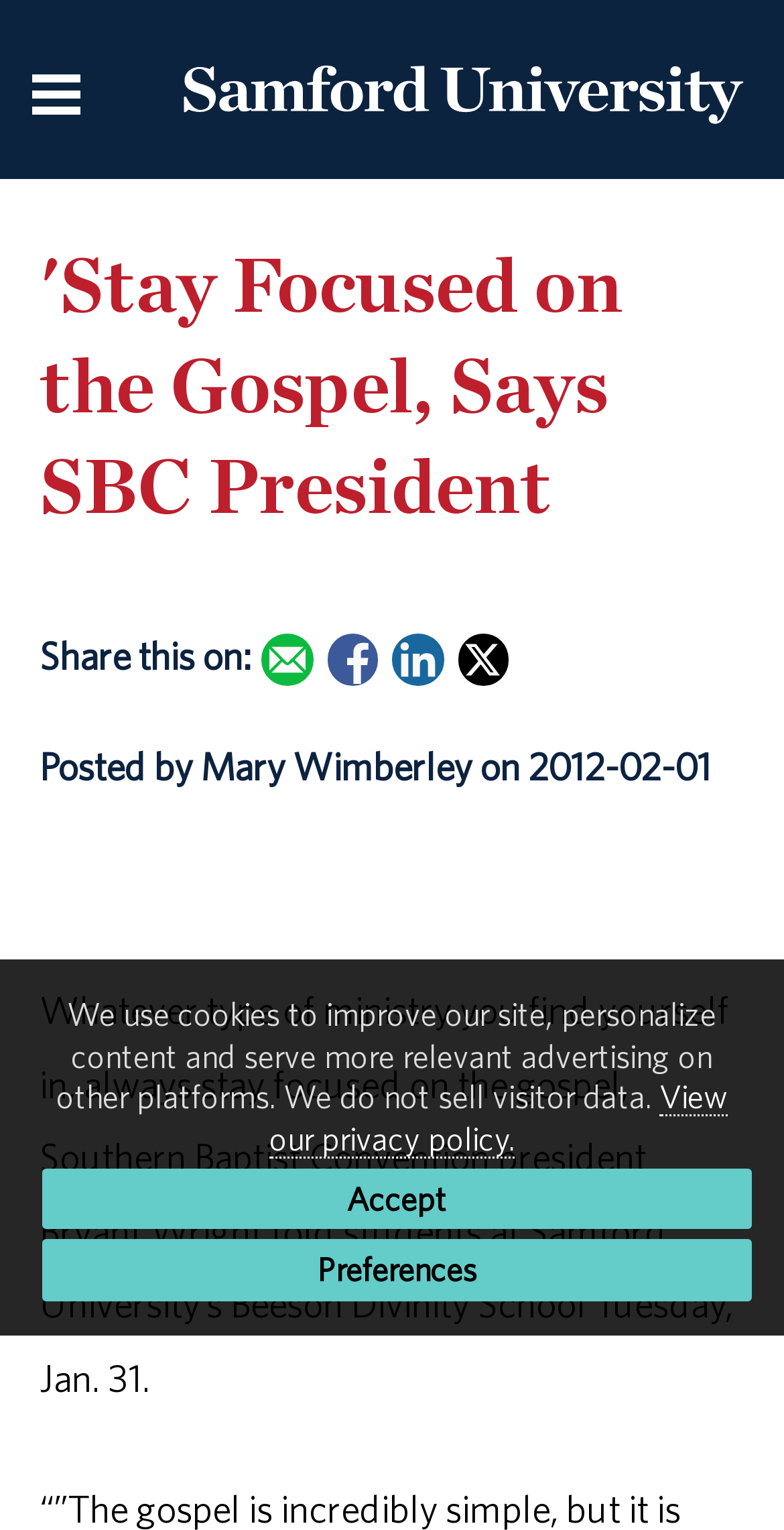Carefully observe the image and respond to the question with a detailed answer:
What is the name of the university mentioned in the article?

I found the university's name by looking at the logo image at the top of the page, which is labeled as 'Samford University Logo'.